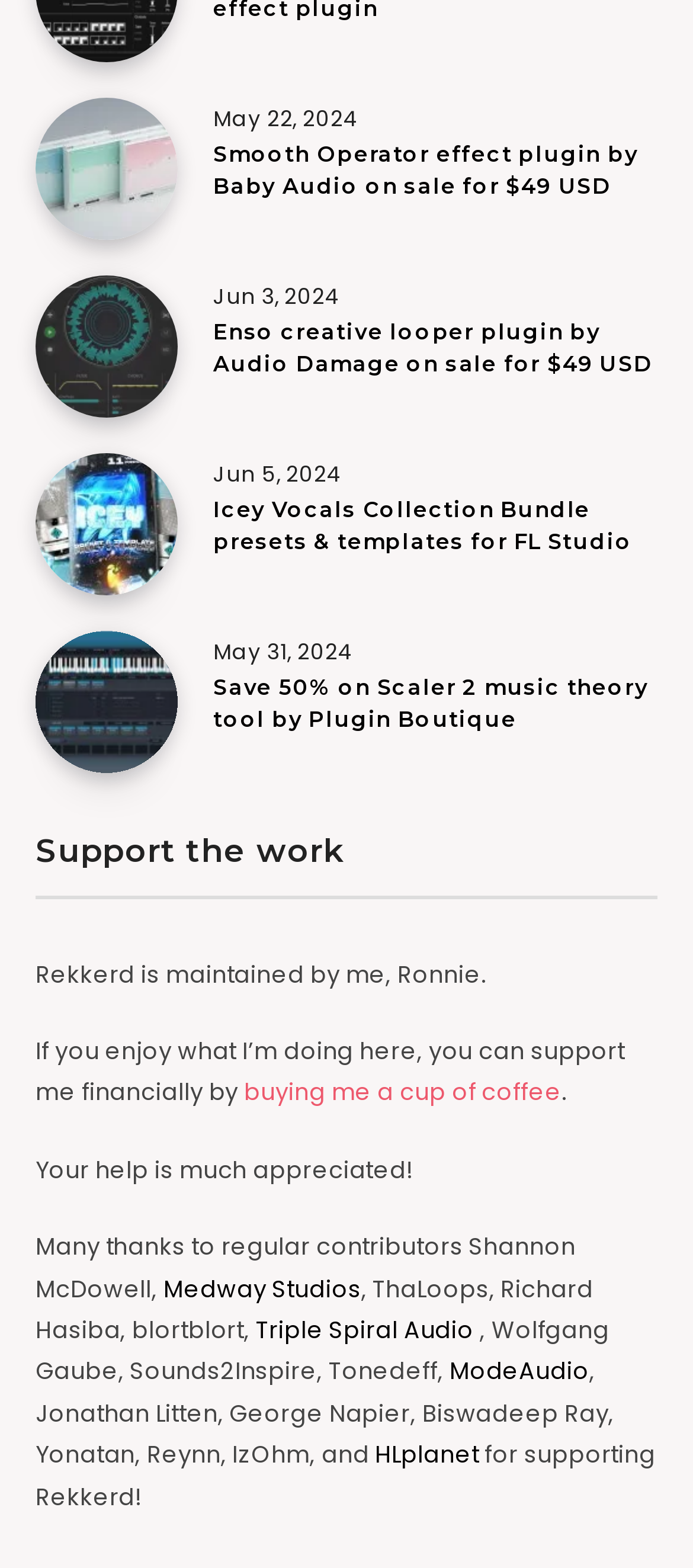Kindly determine the bounding box coordinates of the area that needs to be clicked to fulfill this instruction: "Check out Triple Spiral Audio".

[0.369, 0.838, 0.692, 0.865]